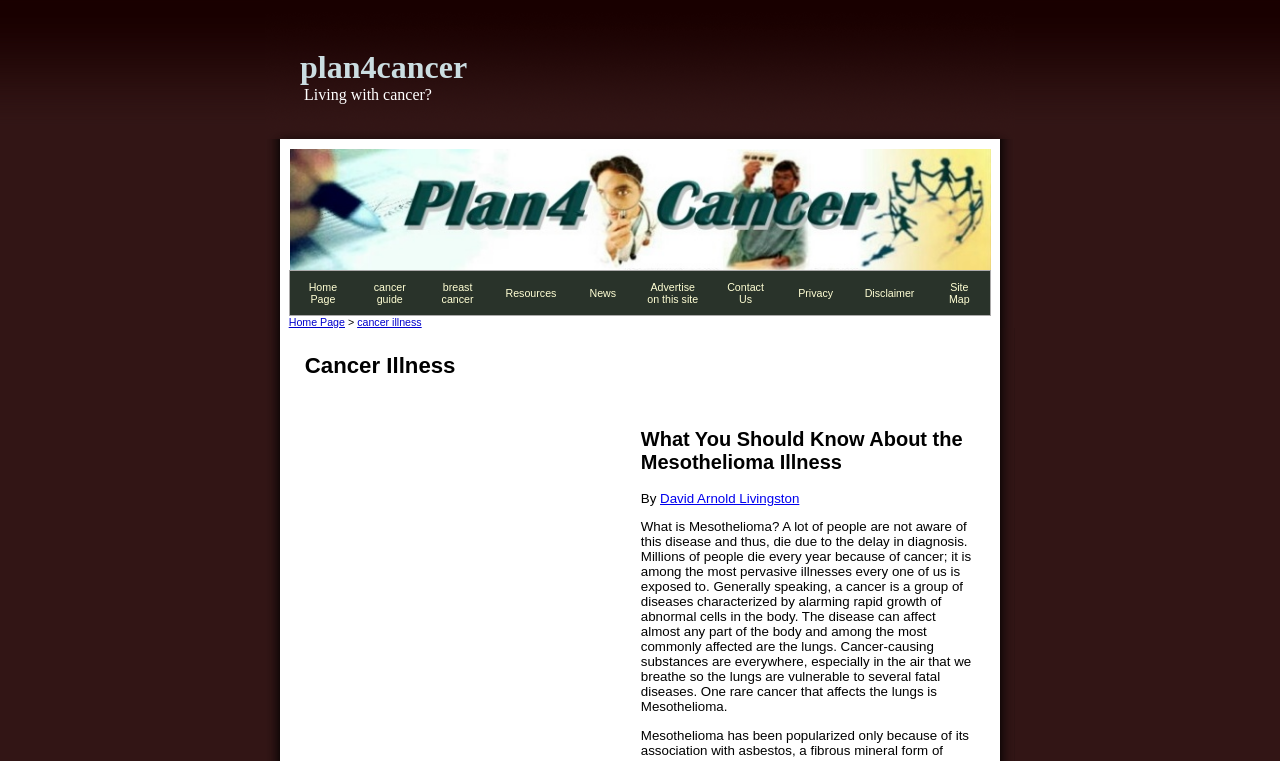What is the name of the cancer that affects the lungs?
Provide a thorough and detailed answer to the question.

The webpage mentions that one rare cancer that affects the lungs is Mesothelioma, which is a group of diseases characterized by alarming rapid growth of abnormal cells in the body.